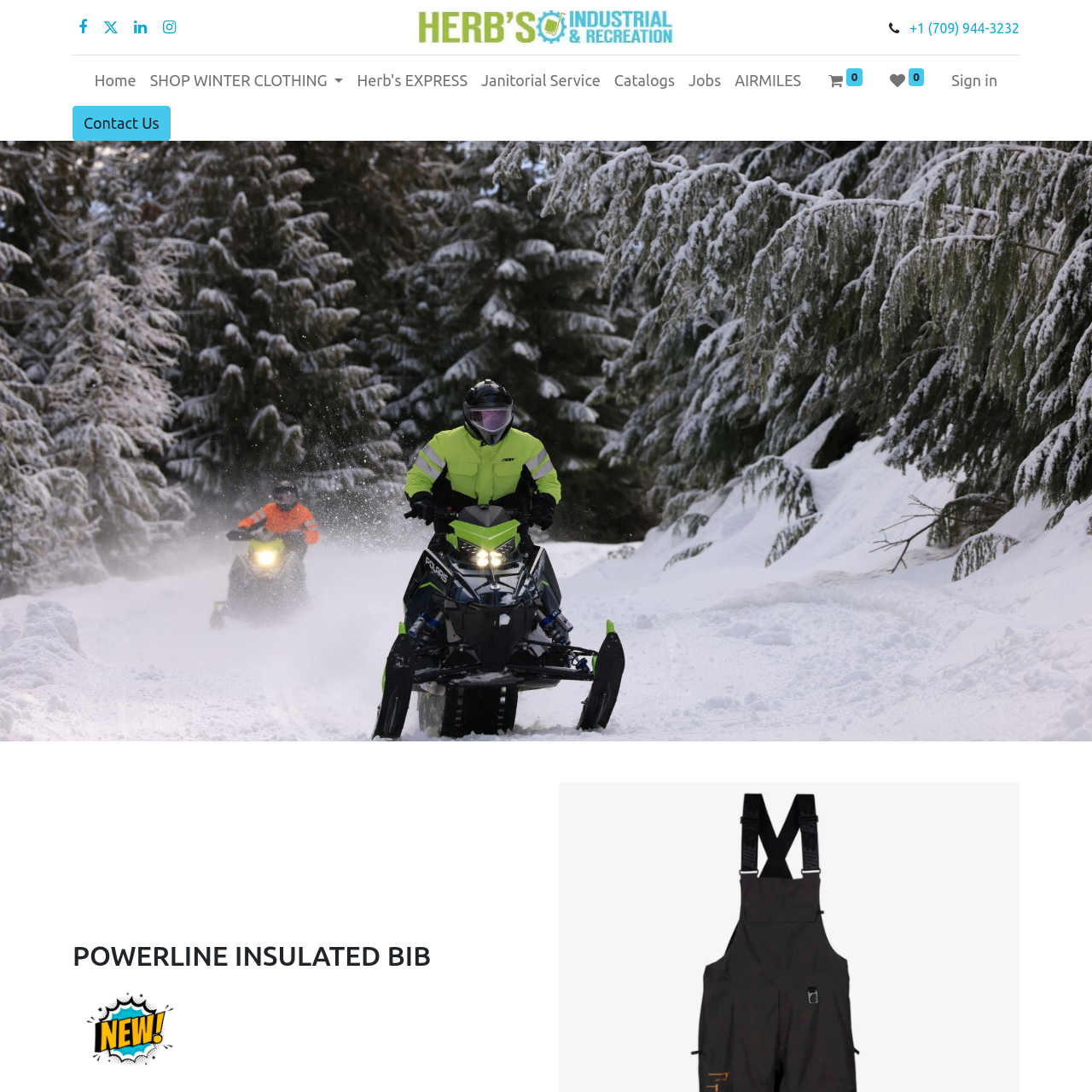Explain the webpage's layout and main content in detail.

This webpage is about Herb's Industrial & Recreation, specifically showcasing their 509 Winter Pants. At the top left, there is a row of four social media links, represented by icons. Next to them, the company's logo is displayed, which is an image with the text "Herb's Industrial & Recreation". On the top right, there is a phone number link "+1 (709) 944-3232". 

Below the logo, there is a horizontal separator line. Underneath, a vertical menu is located, taking up most of the top section of the page. The menu has eight items: "Home", "SHOP WINTER CLOTHING", "Herb's EXPRESS", "Janitorial Service", "Catalogs", "Jobs", "AIRMILES", and two icons with numbers, possibly representing cart and wishlist. The last item in the menu is a "Sign in" link.

On the top left, below the phone number, there is a "Contact Us" link. The main content of the page starts below the menu, with a large heading that reads "POWERLINE INSULATED BIB". Below the heading, there is an image related to the product.